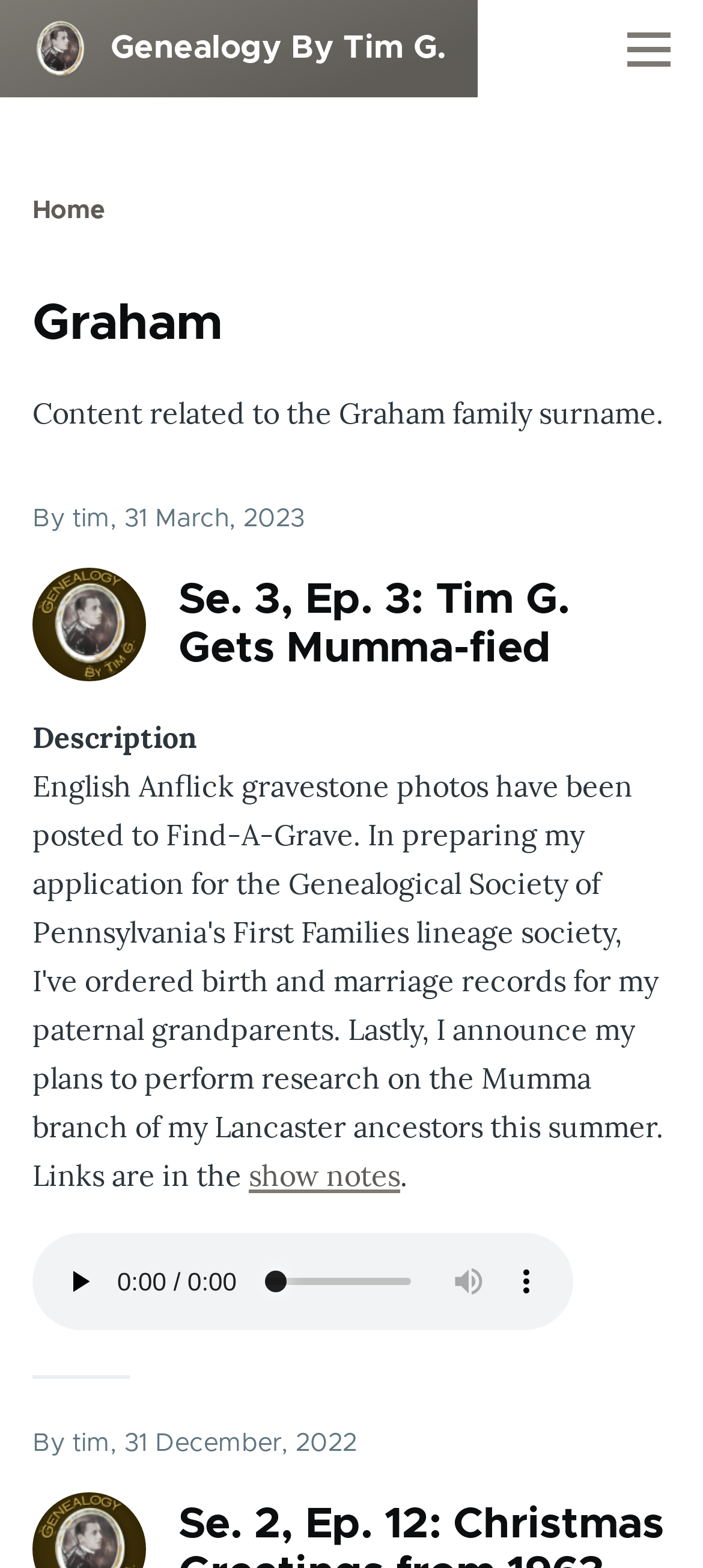What is the title of the podcast episode? Examine the screenshot and reply using just one word or a brief phrase.

Se. 3, Ep. 3: Tim G. Gets Mumma-fied